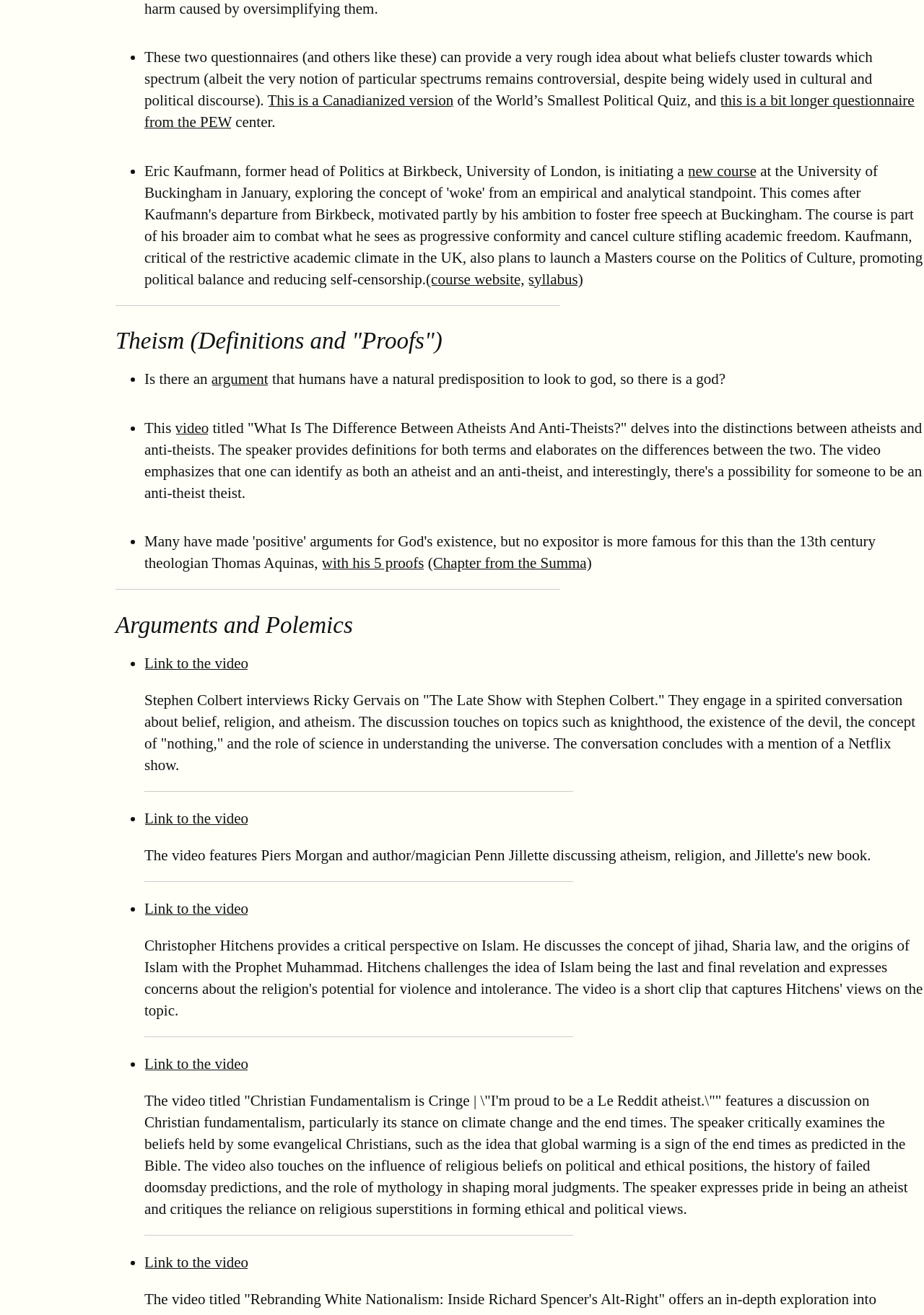Identify the bounding box coordinates for the element you need to click to achieve the following task: "Click the link to the Canadianized version". The coordinates must be four float values ranging from 0 to 1, formatted as [left, top, right, bottom].

[0.289, 0.07, 0.491, 0.083]